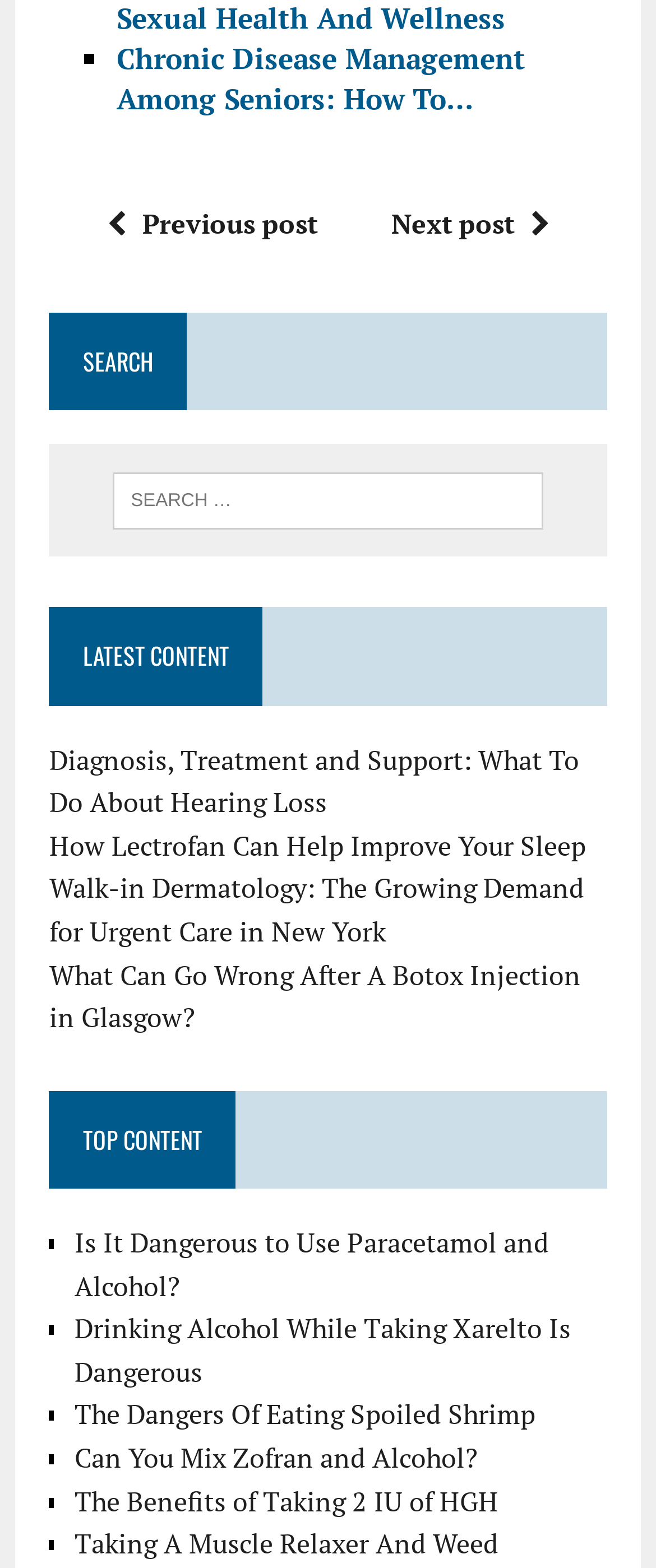Based on the image, give a detailed response to the question: How many links are under 'LATEST CONTENT'?

I counted the number of links under the 'LATEST CONTENT' heading, which are 'Diagnosis, Treatment and Support: What To Do About Hearing Loss', 'How Lectrofan Can Help Improve Your Sleep', 'Walk-in Dermatology: The Growing Demand for Urgent Care in New York', and 'What Can Go Wrong After A Botox Injection in Glasgow?'. There are 4 links in total.